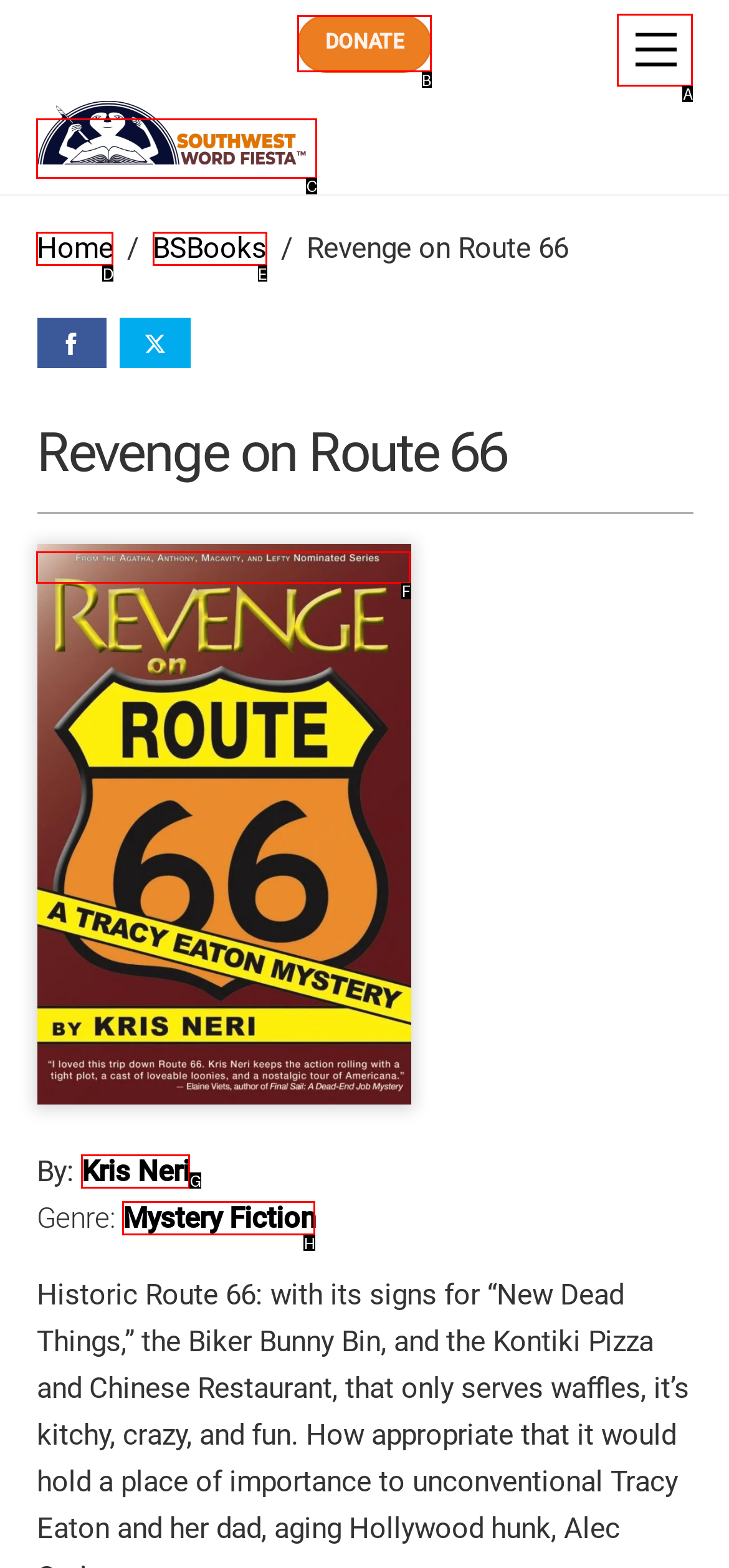Determine which HTML element to click to execute the following task: Go to Menu Answer with the letter of the selected option.

A